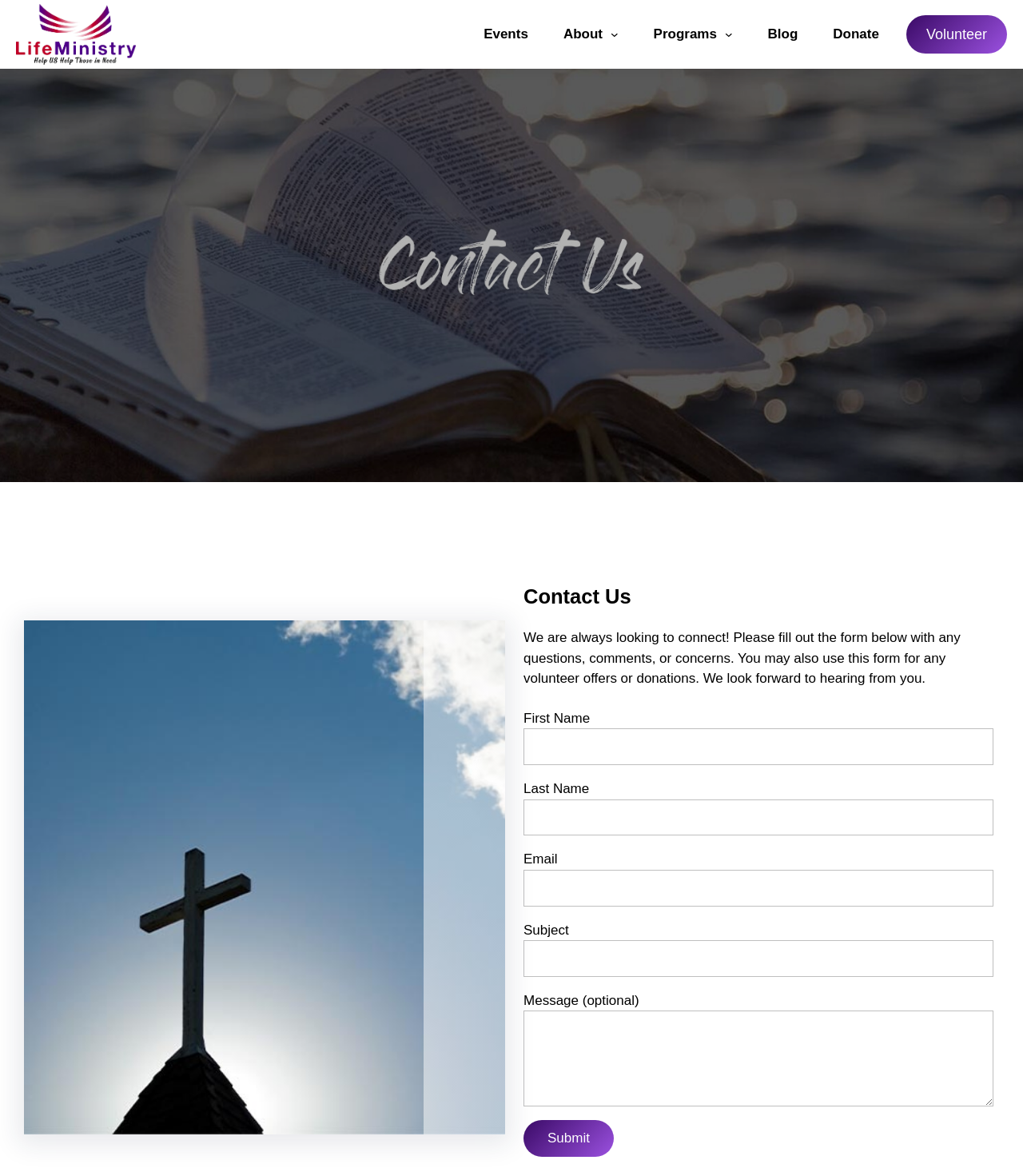What is the name of the organization?
Please ensure your answer is as detailed and informative as possible.

The name of the organization can be found in the top-left corner of the webpage, where there is a link and an image with the text 'Life Ministry Detroit'.